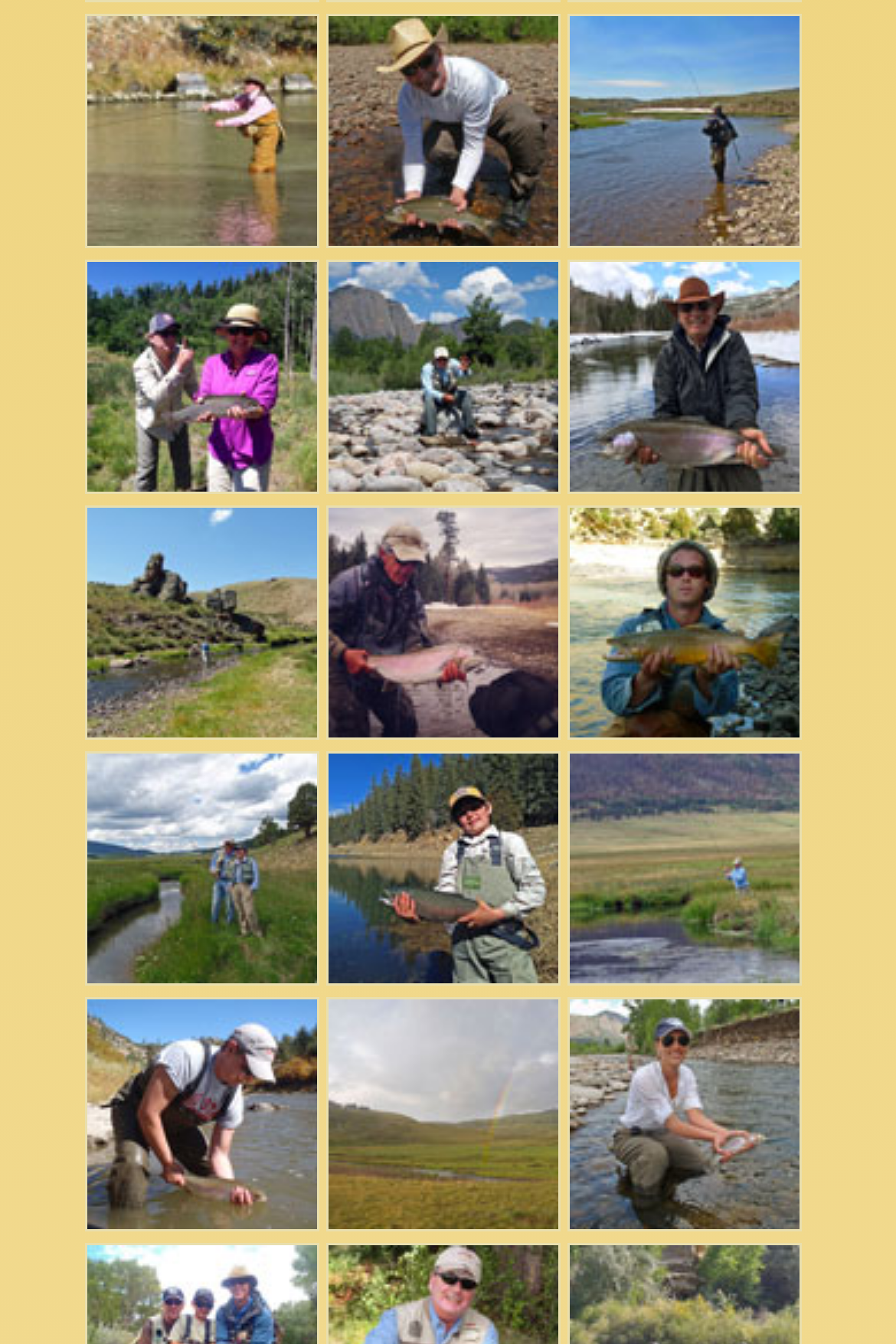Determine the bounding box coordinates for the area that needs to be clicked to fulfill this task: "Explore Nice Rainbow Trout - Conejos River Fly Fishing". The coordinates must be given as four float numbers between 0 and 1, i.e., [left, top, right, bottom].

[0.365, 0.011, 0.627, 0.185]